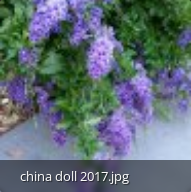What color are the flowers in the image?
By examining the image, provide a one-word or phrase answer.

Purple